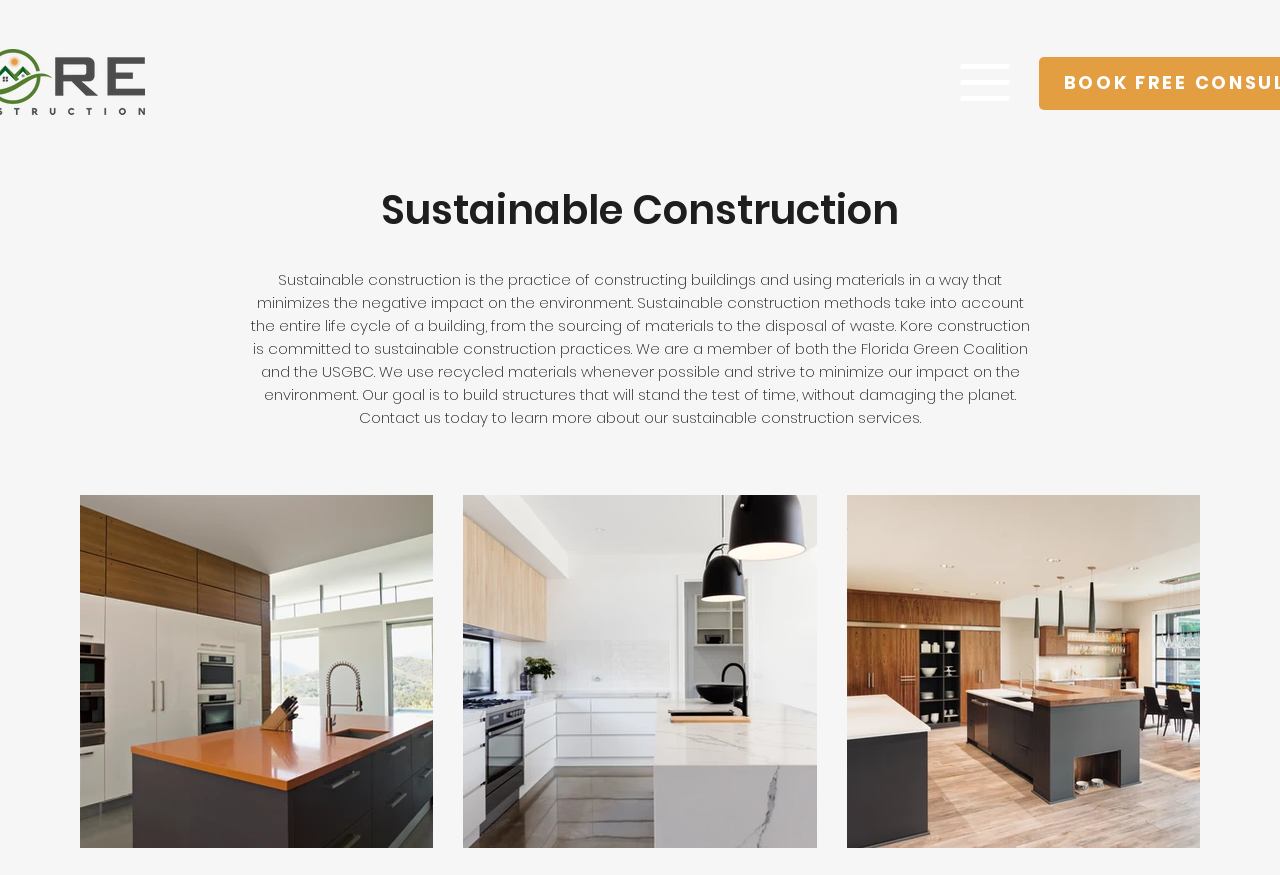Give a succinct answer to this question in a single word or phrase: 
What is the focus of Kore Construction's services?

Commercial tenant build out